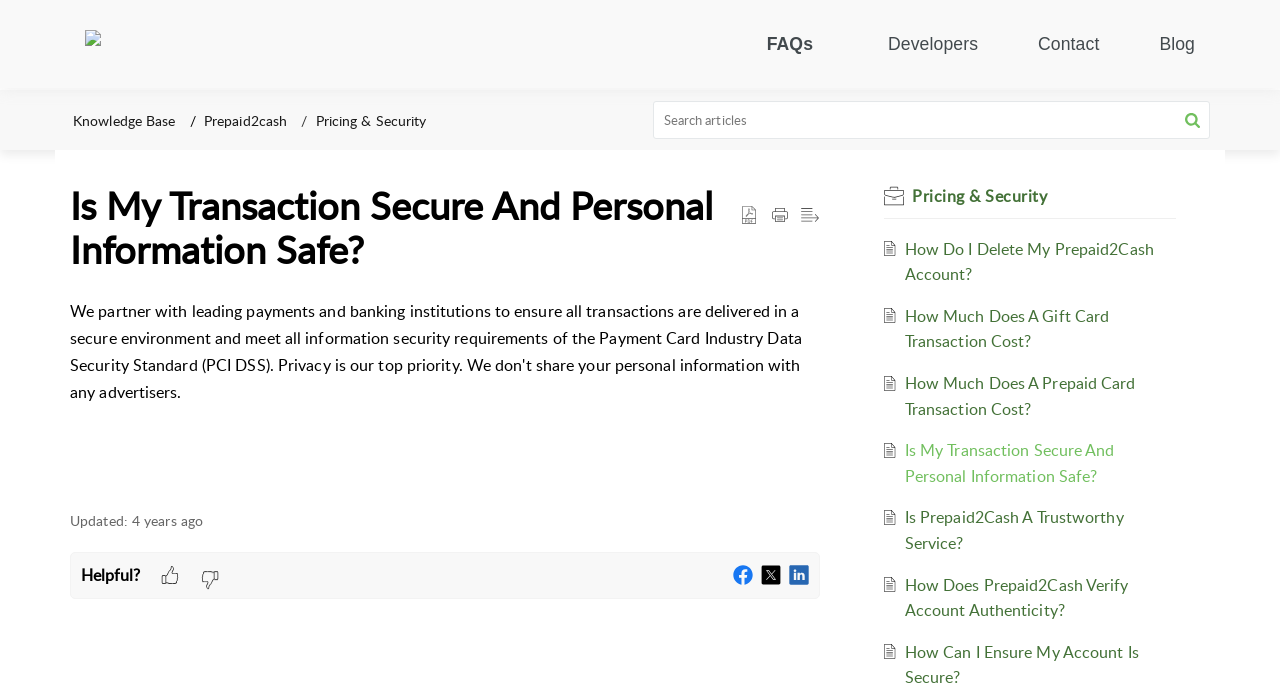Use a single word or phrase to answer this question: 
What is the function of the search bar?

To search articles